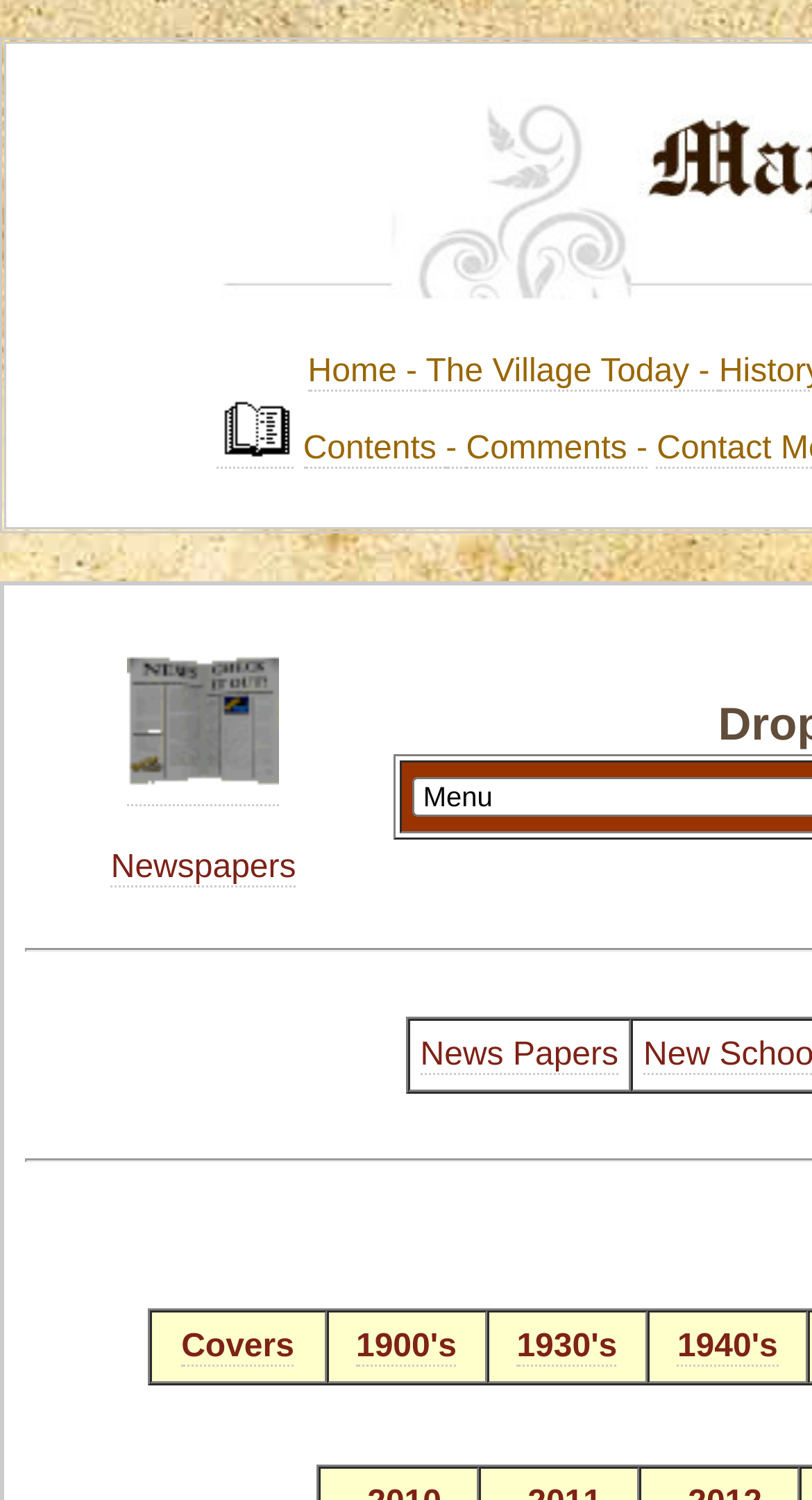Determine the bounding box coordinates of the element that should be clicked to execute the following command: "view contents".

[0.267, 0.288, 0.362, 0.312]